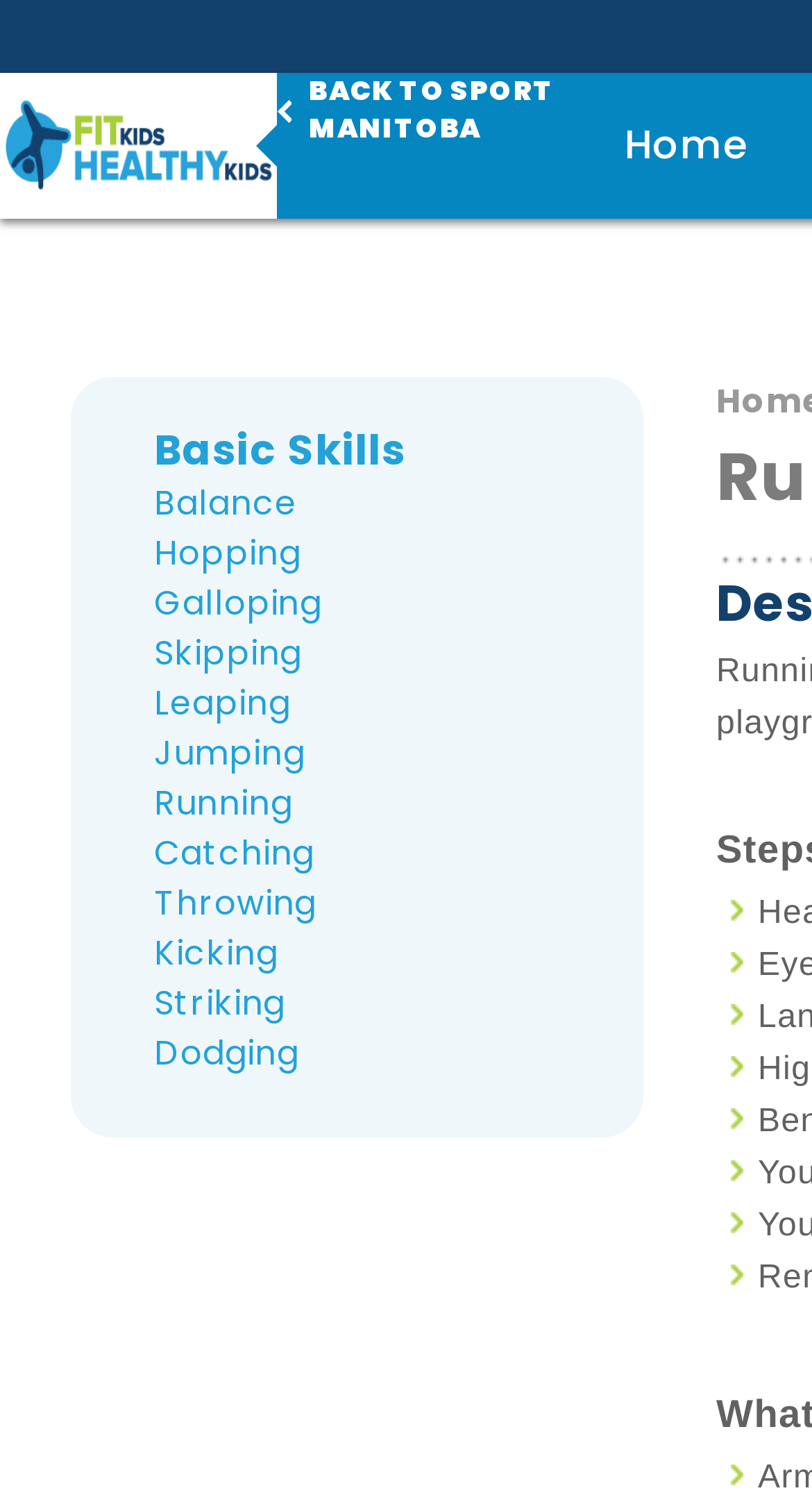Reply to the question with a brief word or phrase: Is there a section titled 'You are here' on the page?

Yes